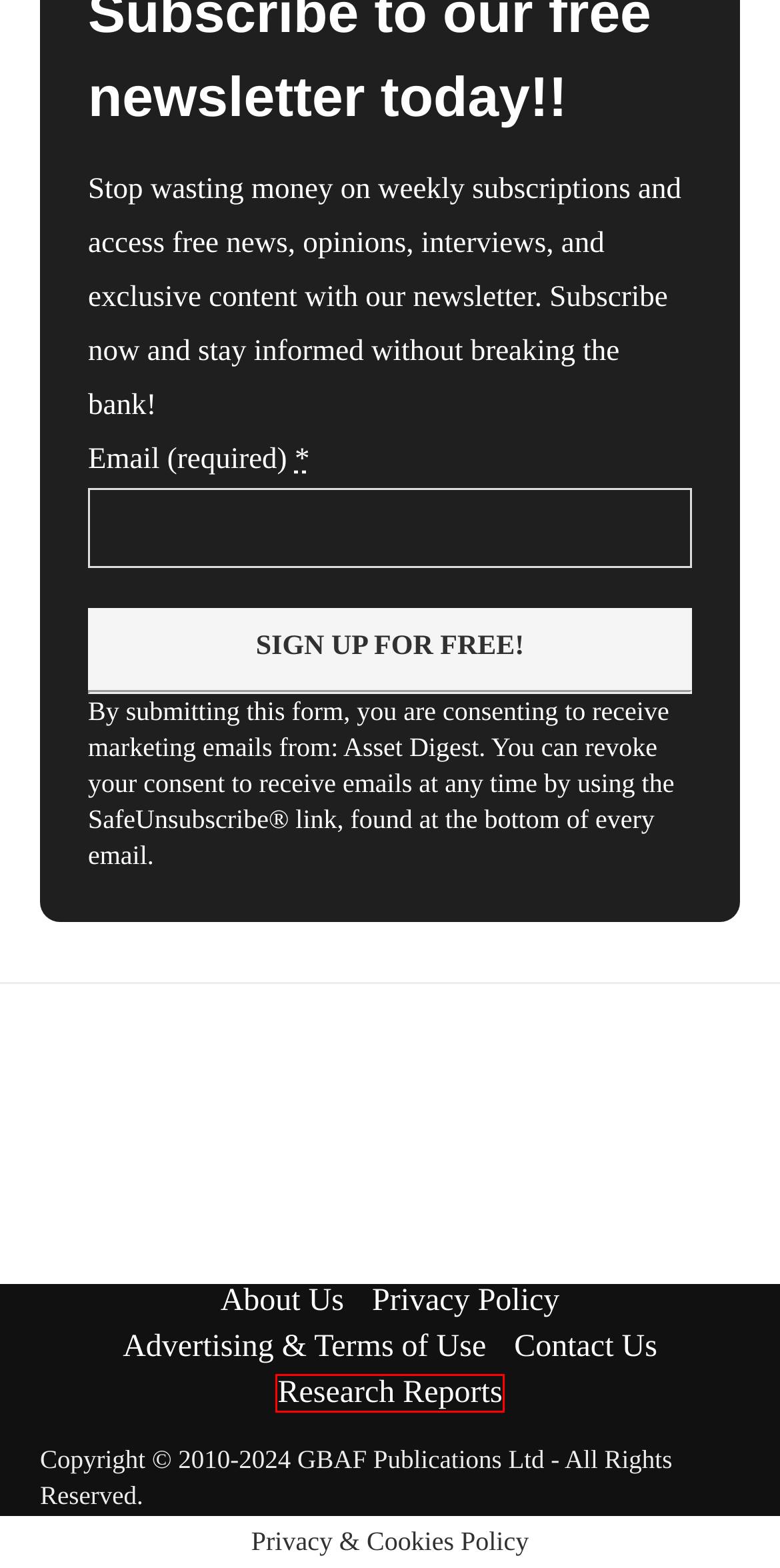You are given a screenshot depicting a webpage with a red bounding box around a UI element. Select the description that best corresponds to the new webpage after clicking the selected element. Here are the choices:
A. Headlines
B. Contact Us
C. About Us
D. Privacy Policy
E. Oil slips as U.S. debt caution offset supply concerns
F. Research Reports
G. Advertising Terms – Website Terms of Use
H. The World's First Sustainable Art Fair, Launches In London This June.

F